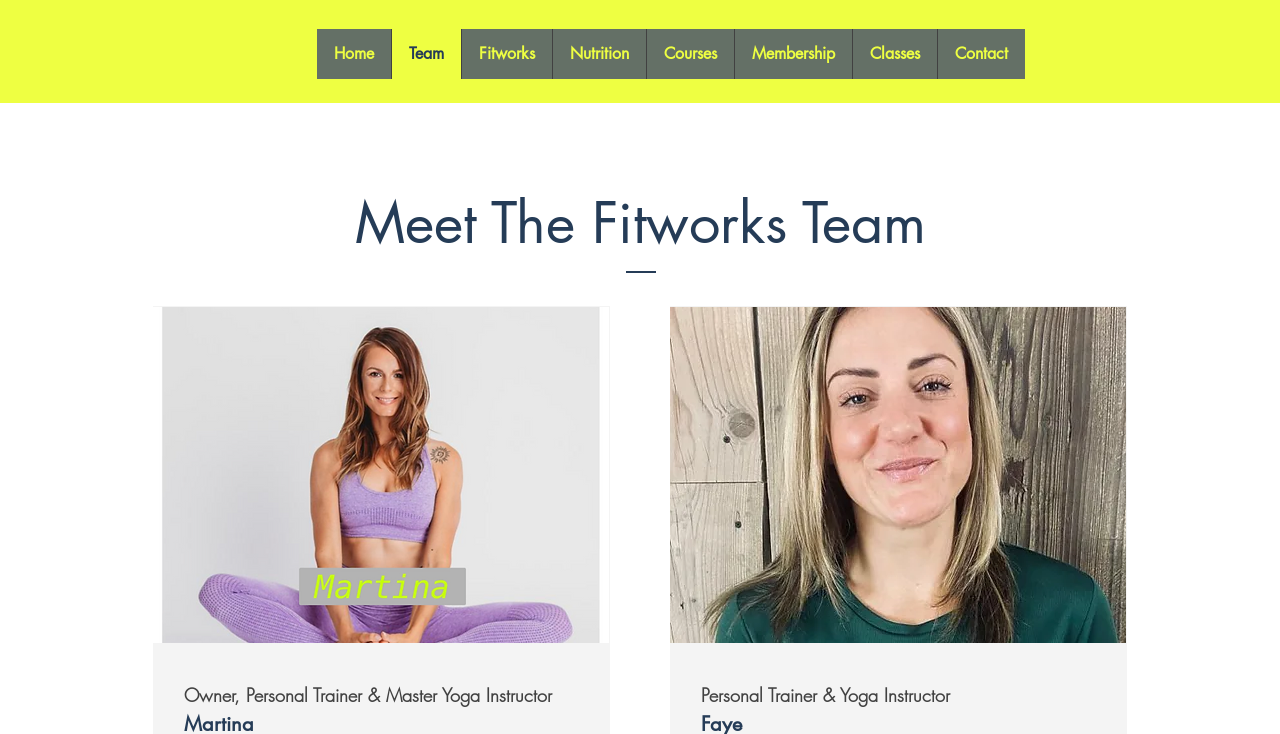Describe all the visual and textual components of the webpage comprehensively.

The webpage is about The Fitworks Mobberley Private Clients Gym, showcasing its team members. At the top, there is a navigation bar with 7 links: Home, Team, Fitworks, Nutrition, Courses, Membership, and Contact, aligned horizontally from left to right. 

Below the navigation bar, there is a heading "Meet The Fitworks Team" that spans almost the entire width of the page. 

On the left side of the page, there is an image of Martina, accompanied by a text "Owner, Personal Trainer & Master Yoga Instructor" below it. 

On the right side of the page, there is an image of Faye, accompanied by a text "Personal Trainer & Yoga Instructor" below it. The image of Faye is positioned at the same height as the image of Martina, creating a symmetrical layout.